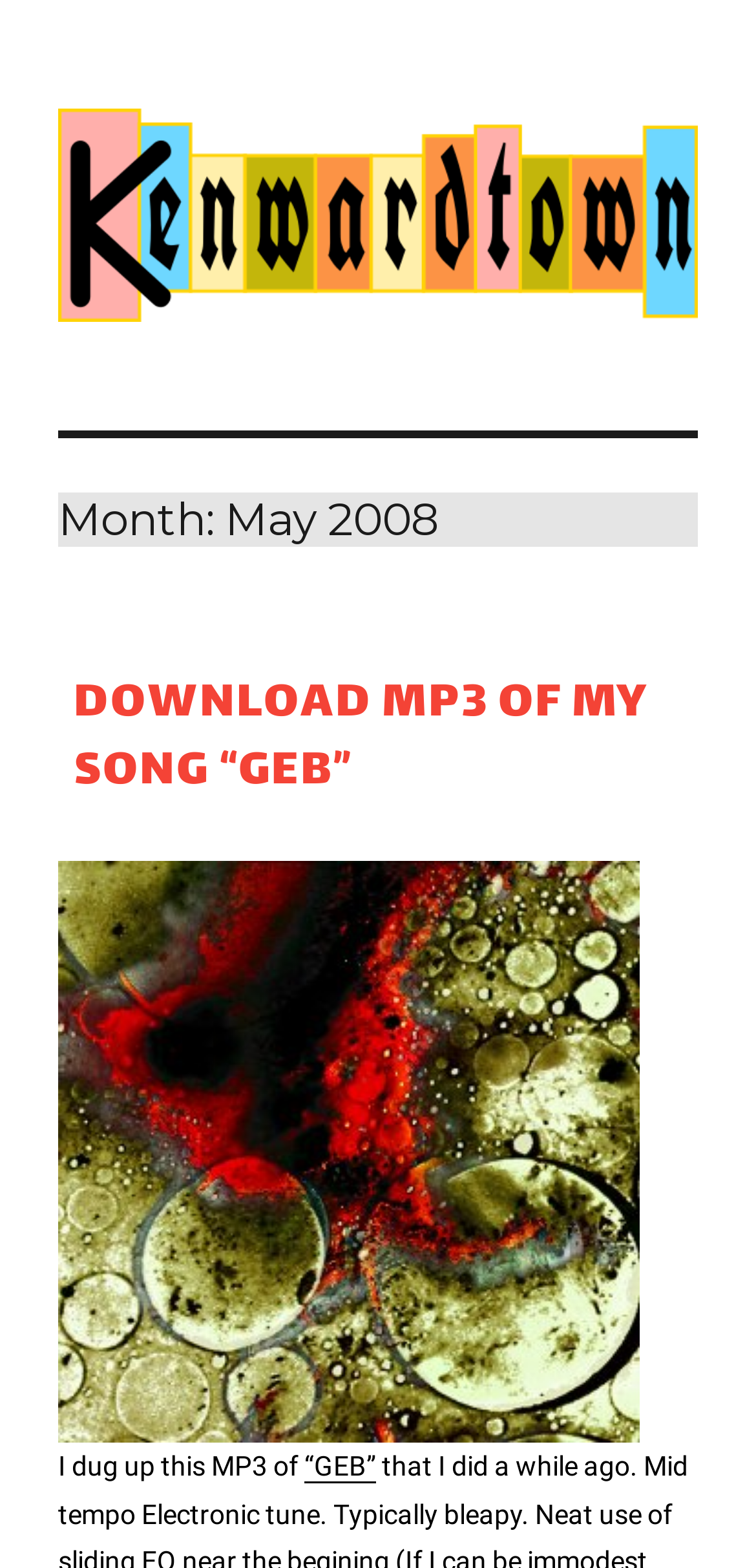Respond with a single word or phrase:
What is the month and year mentioned?

May 2008